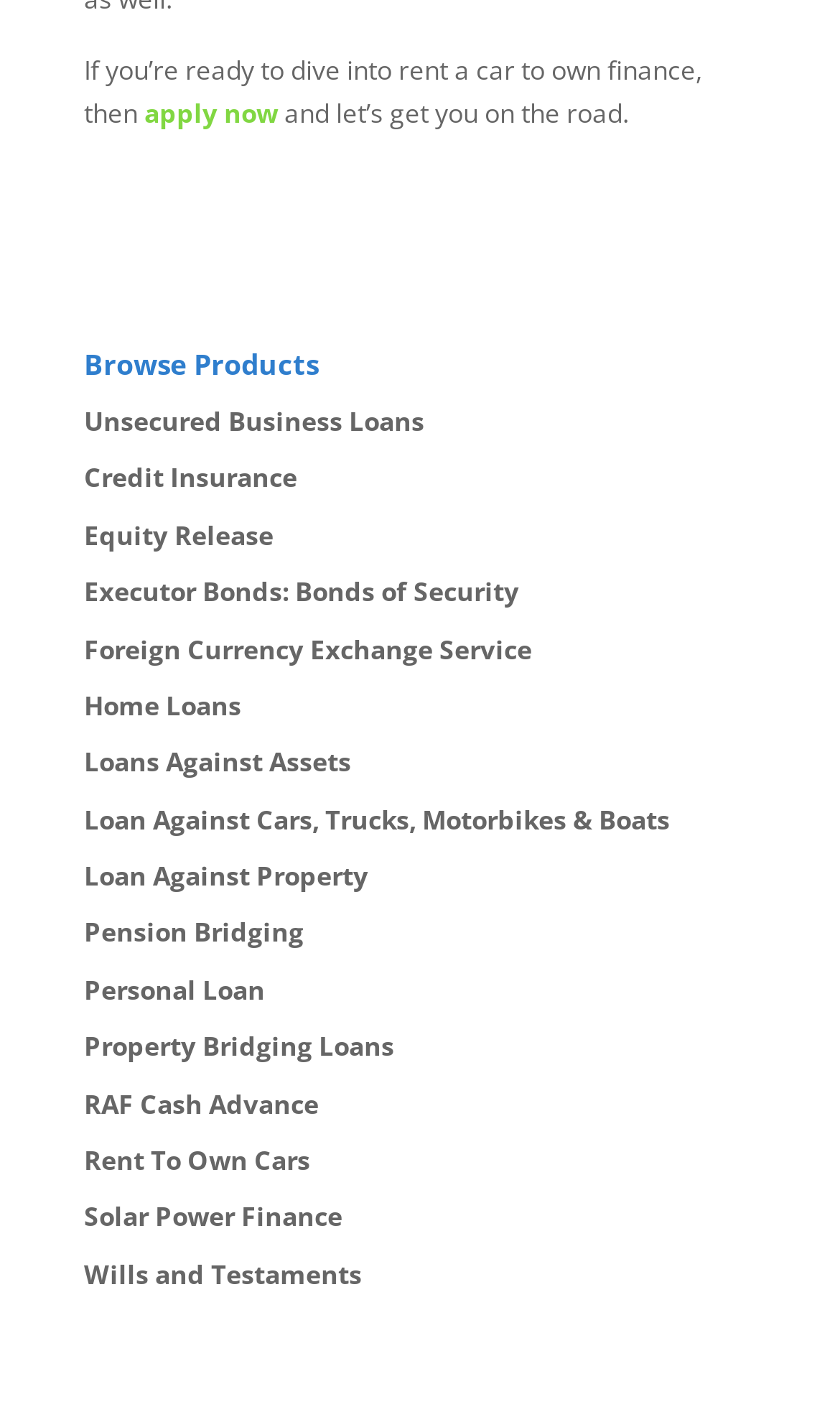Please identify the bounding box coordinates of the area that needs to be clicked to follow this instruction: "apply for rent a car to own finance".

[0.172, 0.067, 0.331, 0.093]